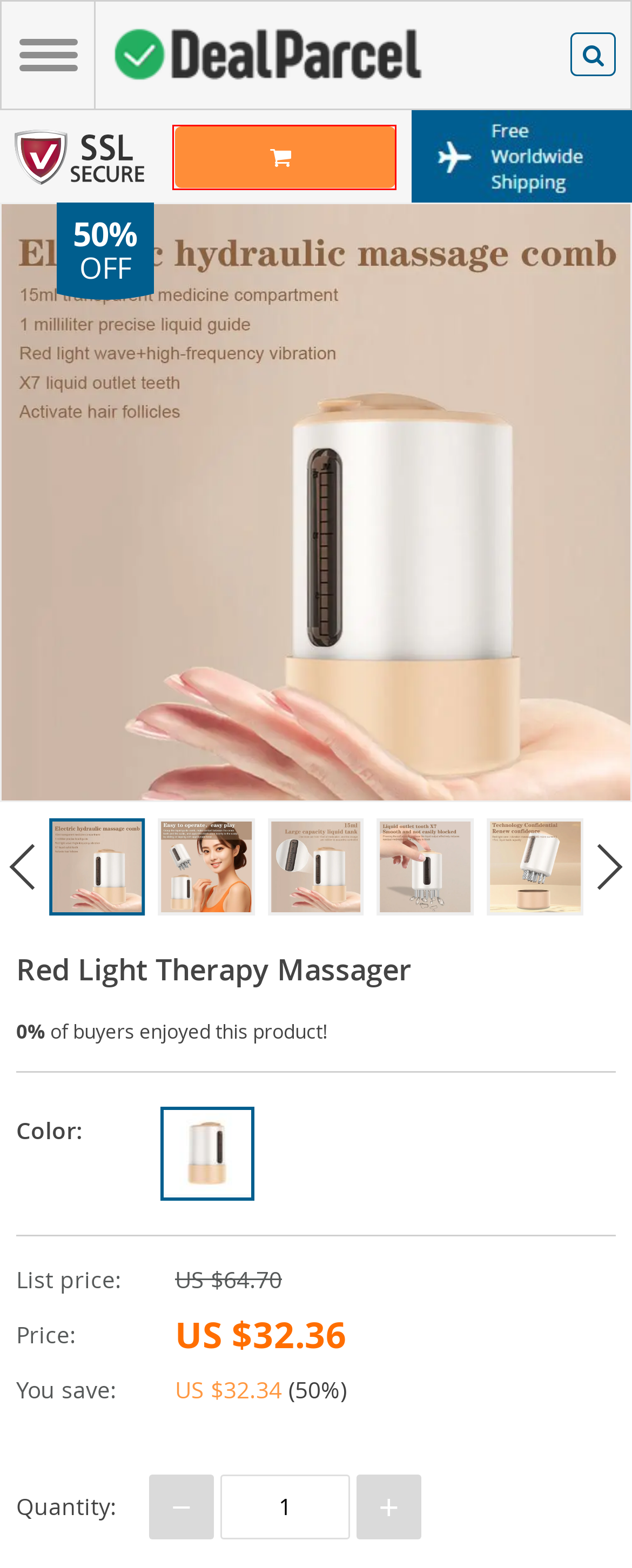Look at the screenshot of a webpage where a red rectangle bounding box is present. Choose the webpage description that best describes the new webpage after clicking the element inside the red bounding box. Here are the candidates:
A. Women Clothing Archives - DealParcel
B. Home & Kitchen Archives - DealParcel
C. Refunds & Returns Policy - DealParcel
D. Ultrasonic Skin Scrubber - Advanced Pore Cleansing and Rejuvenation
E. Your shopping cart
F. Home Security Archives - DealParcel
G. Gadgets Archives - DealParcel
H. Car Accessories Archives - DealParcel

E